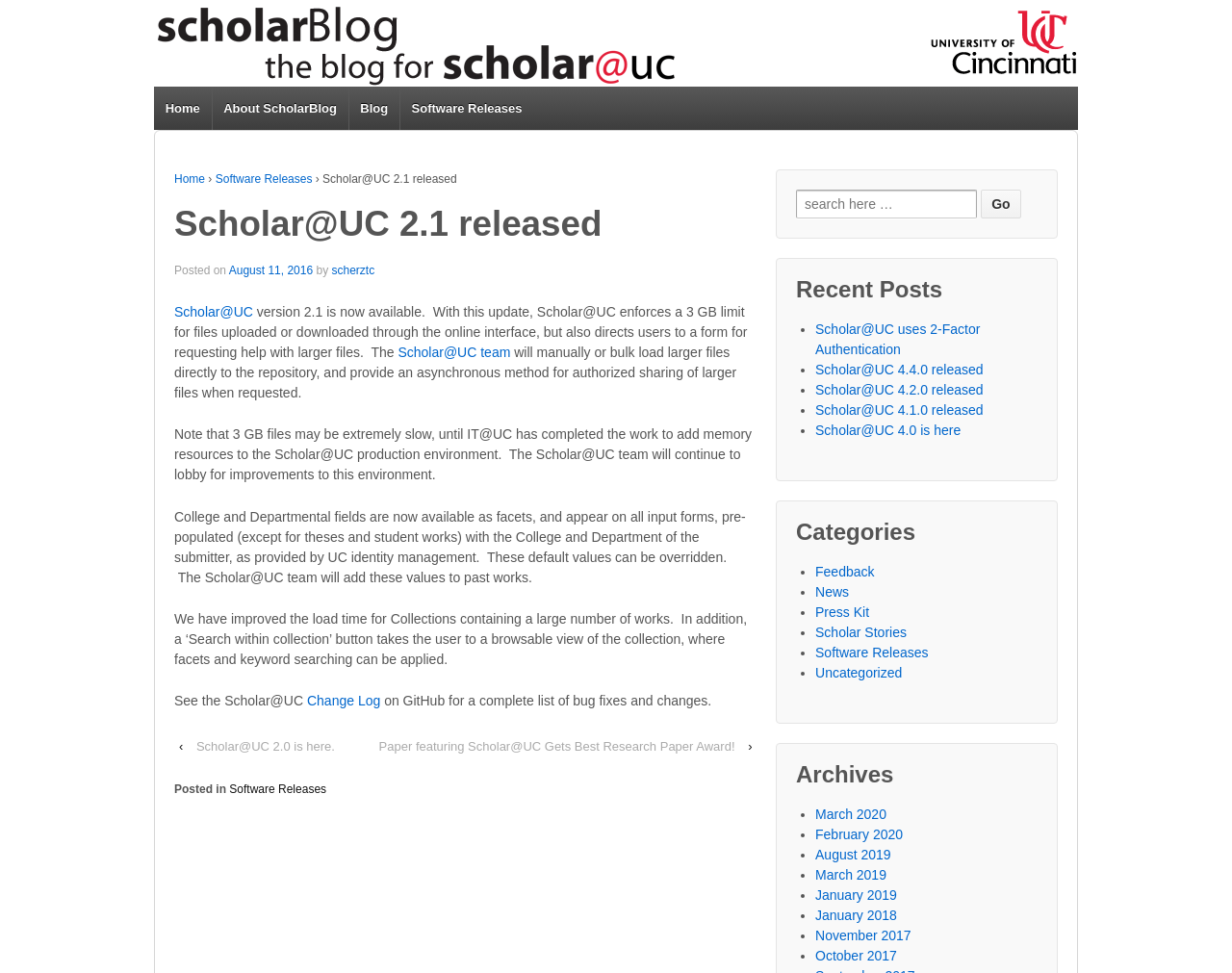Identify the bounding box coordinates for the element that needs to be clicked to fulfill this instruction: "Read the 'Scholar@UC 2.1 released' post". Provide the coordinates in the format of four float numbers between 0 and 1: [left, top, right, bottom].

[0.141, 0.213, 0.614, 0.249]